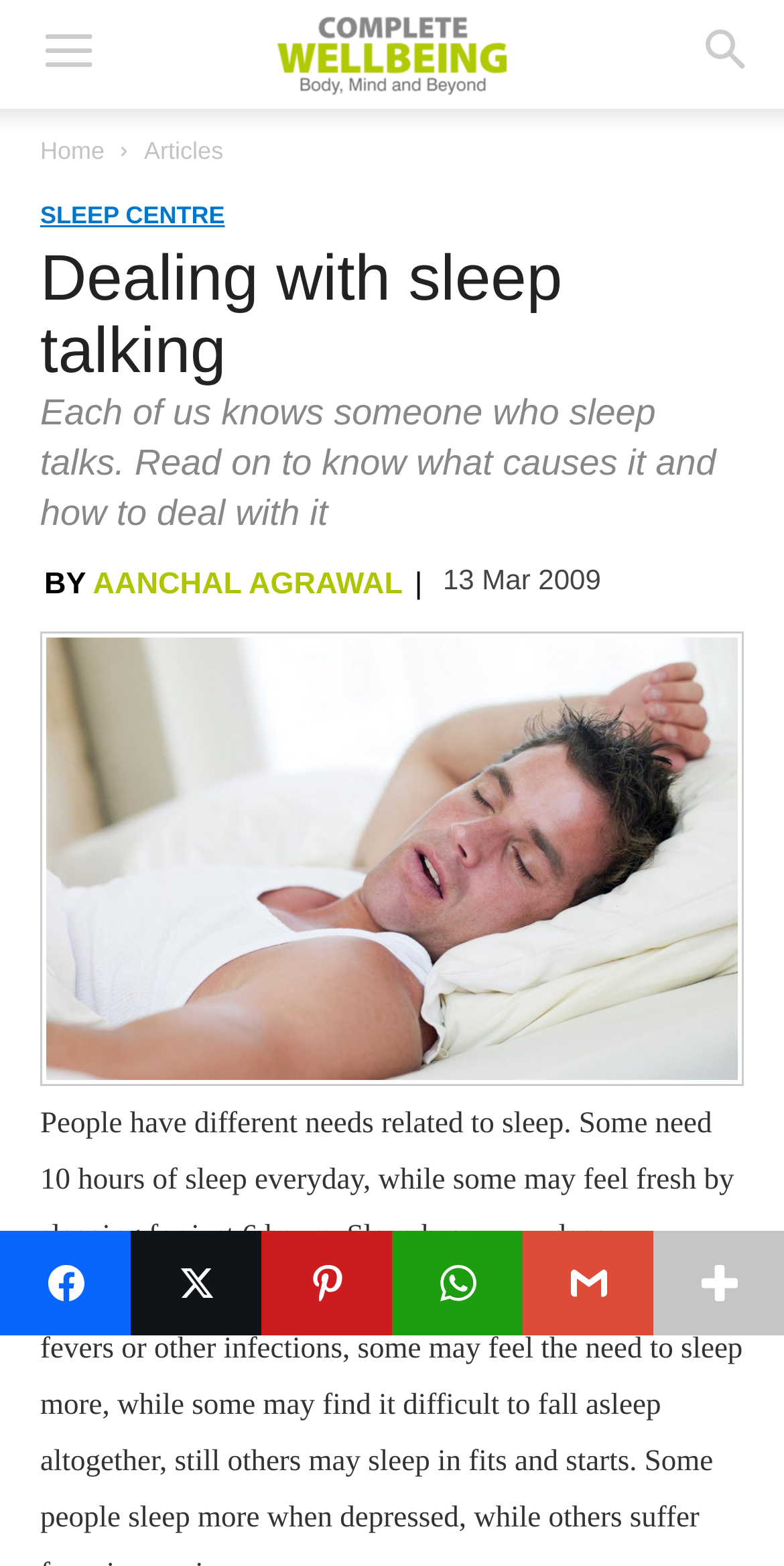Could you indicate the bounding box coordinates of the region to click in order to complete this instruction: "Check the author 'AANCHAL AGRAWAL'".

[0.118, 0.362, 0.513, 0.384]